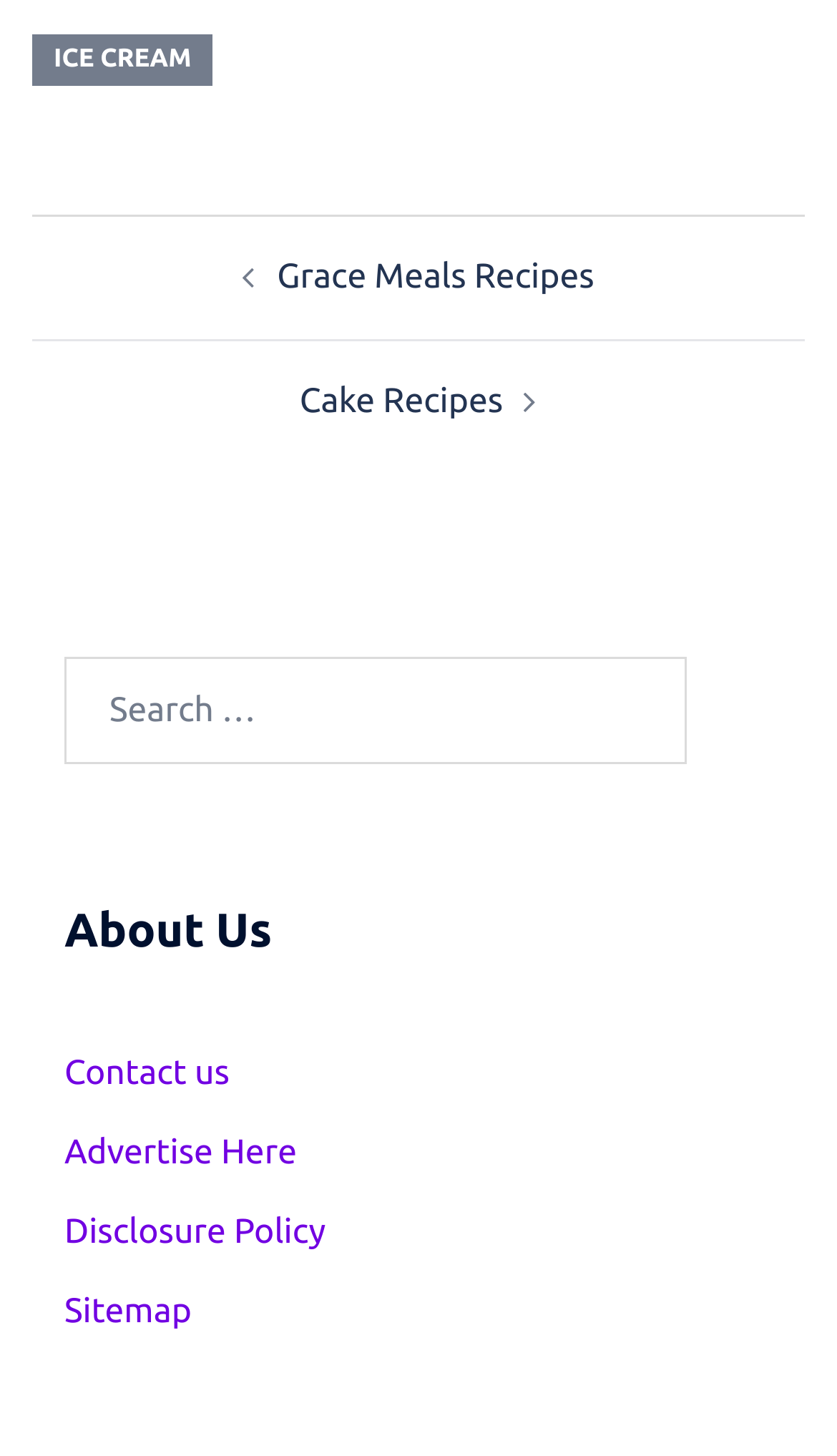Determine the bounding box coordinates for the area you should click to complete the following instruction: "Check About Us".

[0.077, 0.621, 0.923, 0.694]